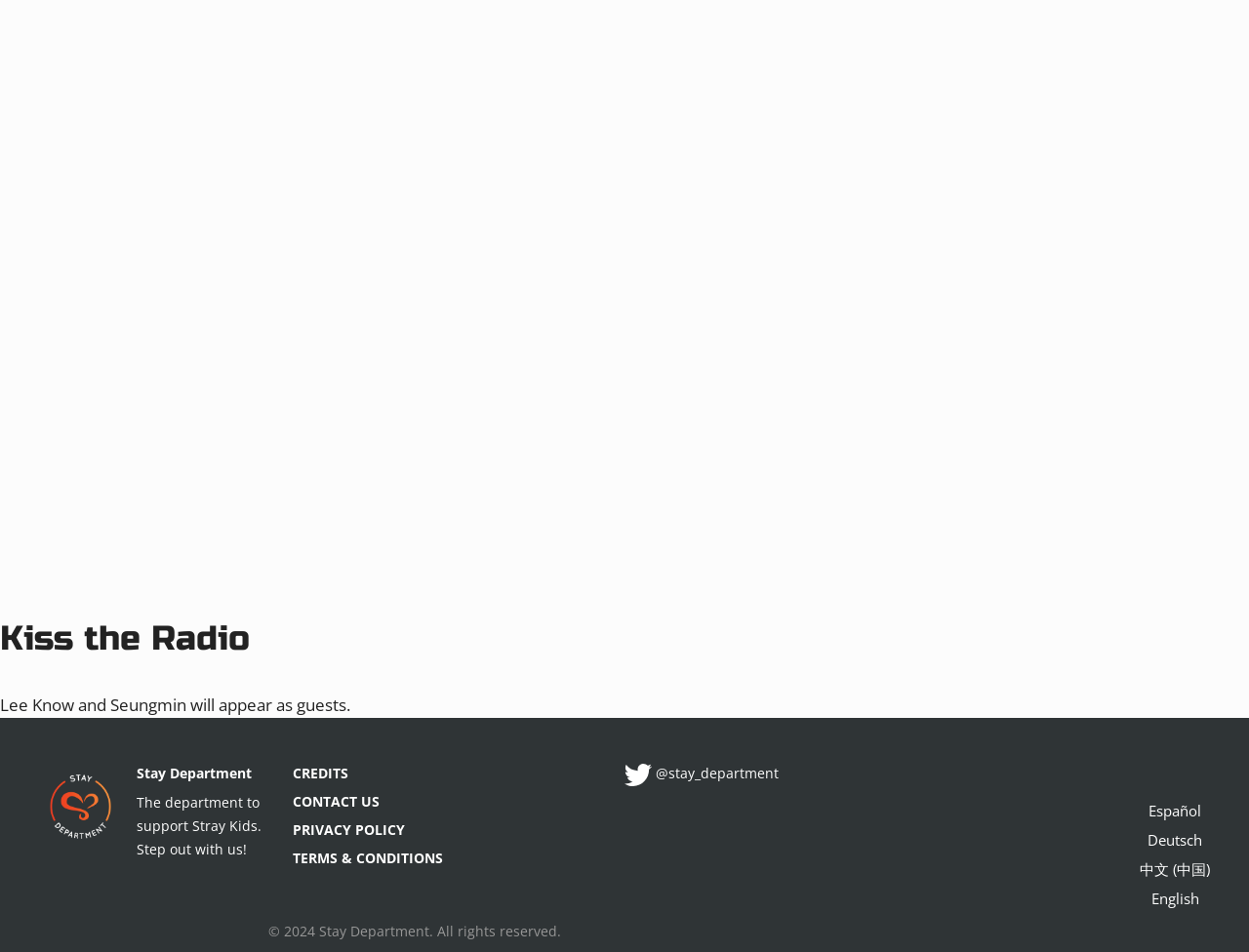Can you specify the bounding box coordinates of the area that needs to be clicked to fulfill the following instruction: "Select Español"?

[0.92, 0.842, 0.962, 0.862]